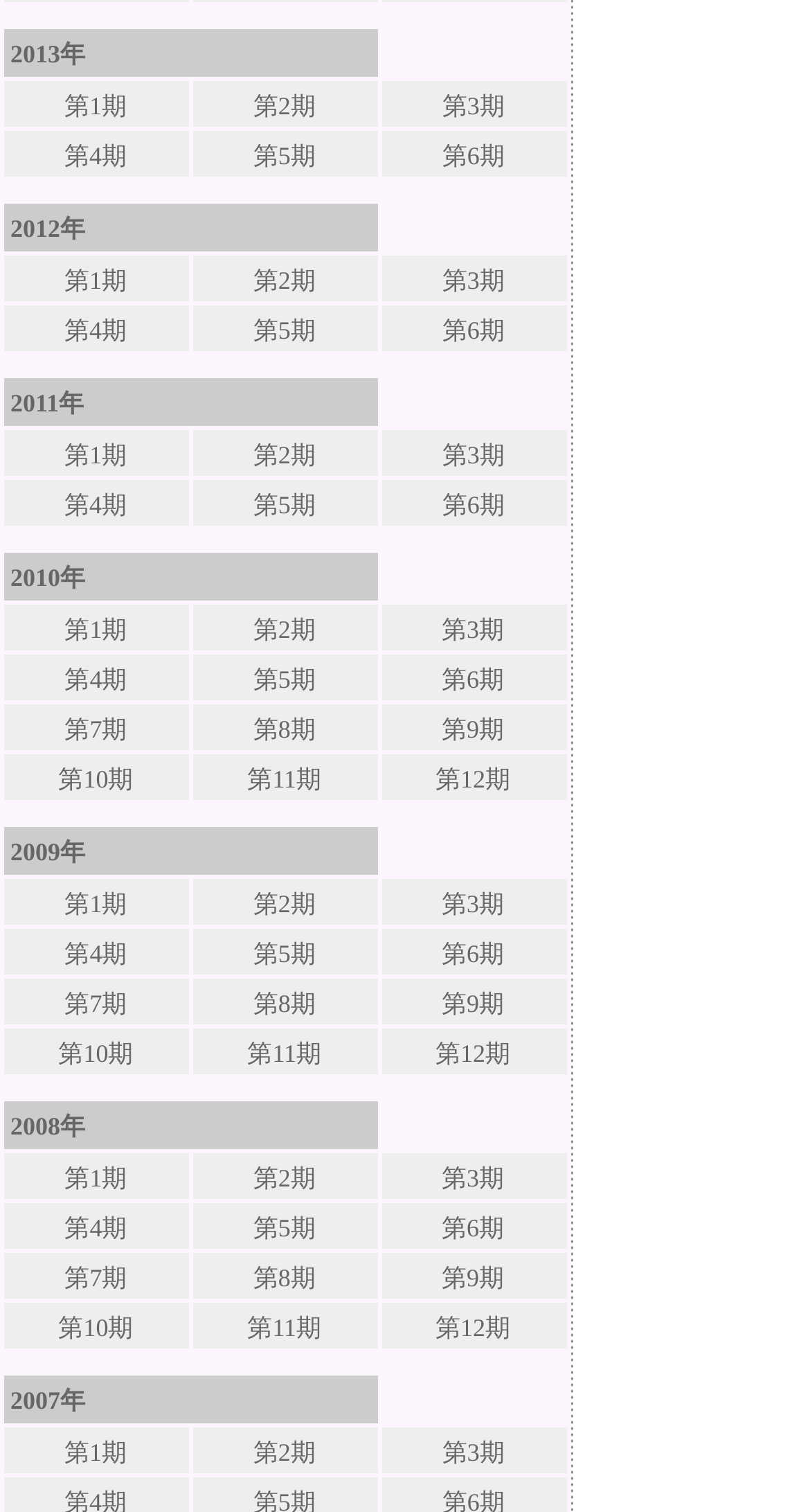Find the bounding box coordinates of the element's region that should be clicked in order to follow the given instruction: "click 2012年". The coordinates should consist of four float numbers between 0 and 1, i.e., [left, top, right, bottom].

[0.008, 0.136, 0.105, 0.165]